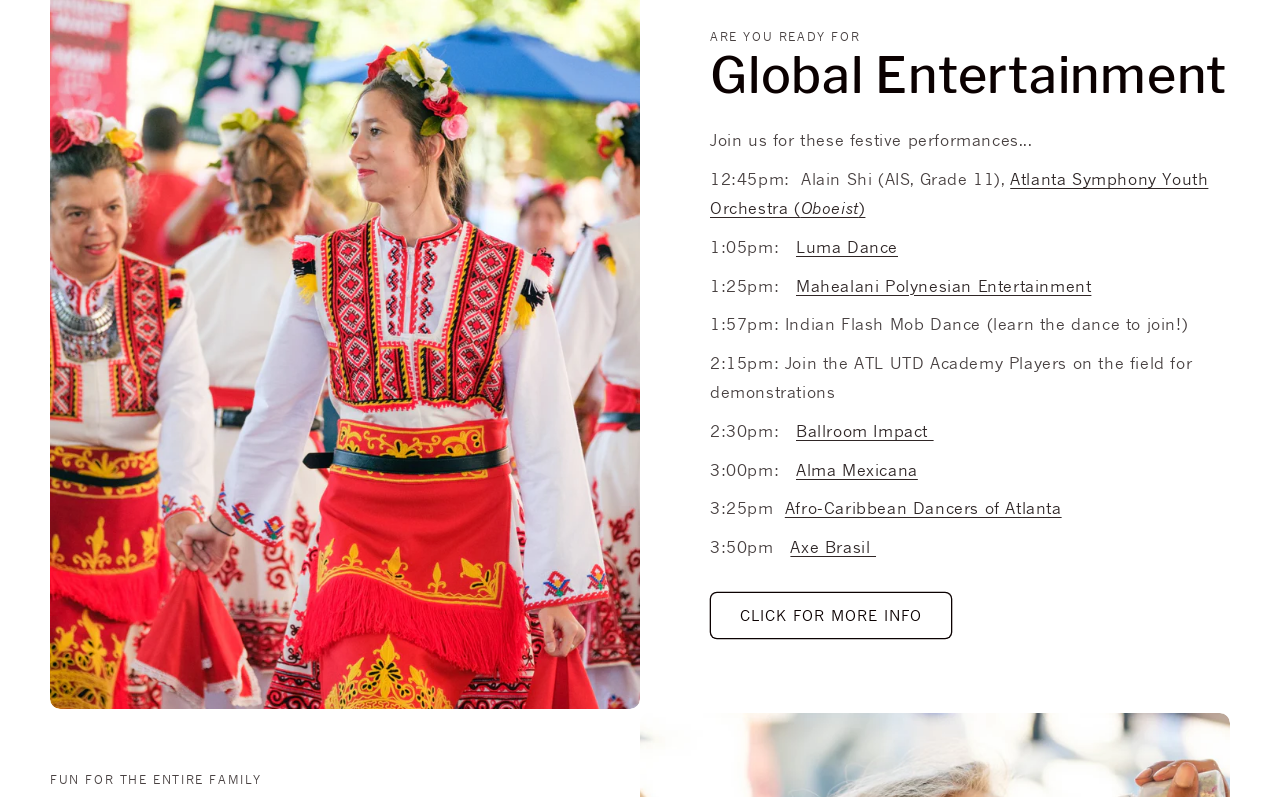What is the activity at 2:15pm?
Please provide a comprehensive answer based on the contents of the image.

According to the schedule, at 2:15pm, the ATL UTD Academy Players will be on the field for demonstrations, as indicated by the StaticText element.